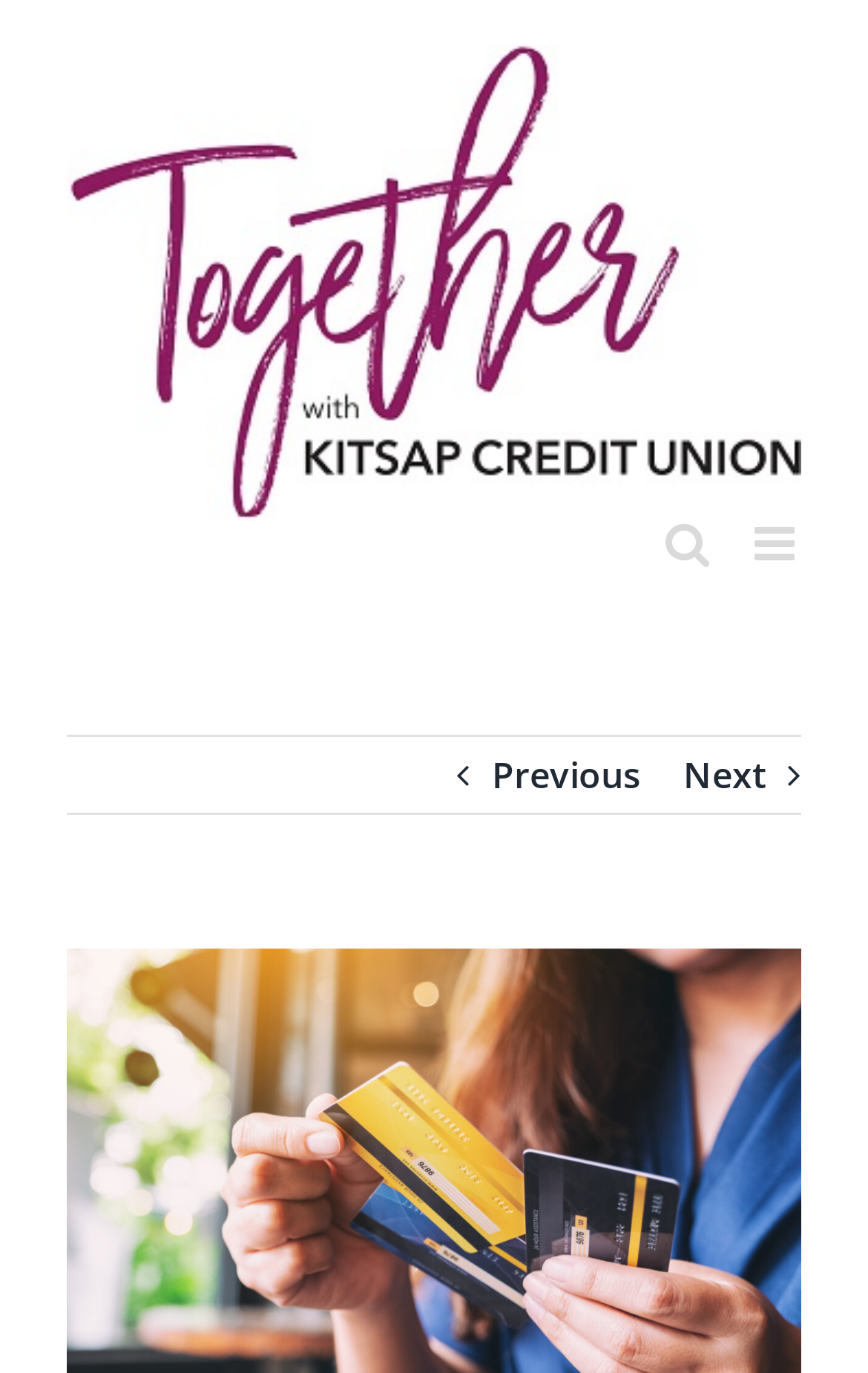What is the logo of the website?
Please answer the question as detailed as possible.

The logo of the website is located at the top left corner of the webpage, and it is an image with a link to 'Together with Kitsap CU'. The bounding box coordinates of the logo are [0.077, 0.032, 0.923, 0.379].